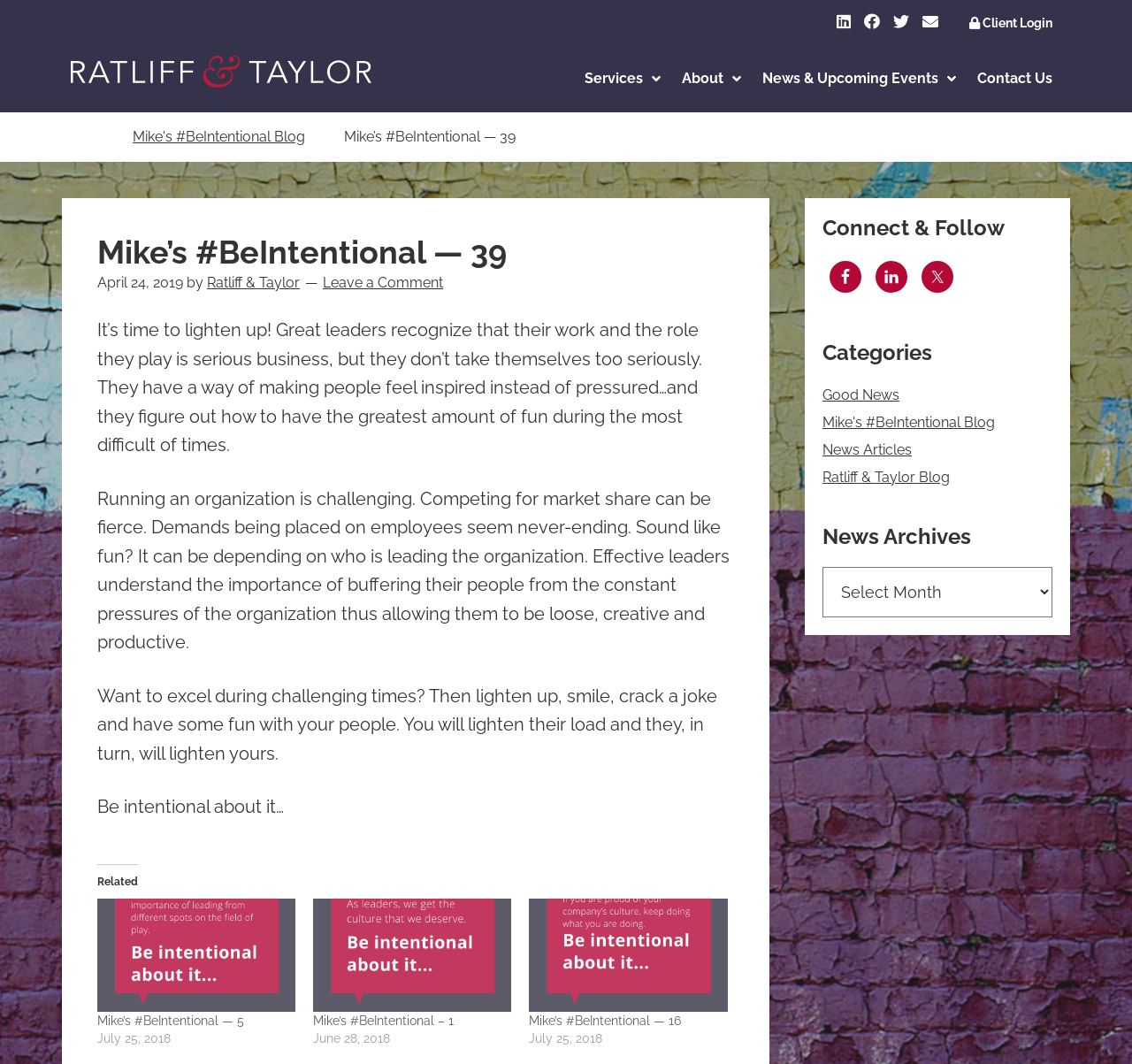Determine the bounding box coordinates of the region to click in order to accomplish the following instruction: "Click on the 'Services' link". Provide the coordinates as four float numbers between 0 and 1, specifically [left, top, right, bottom].

[0.501, 0.042, 0.584, 0.106]